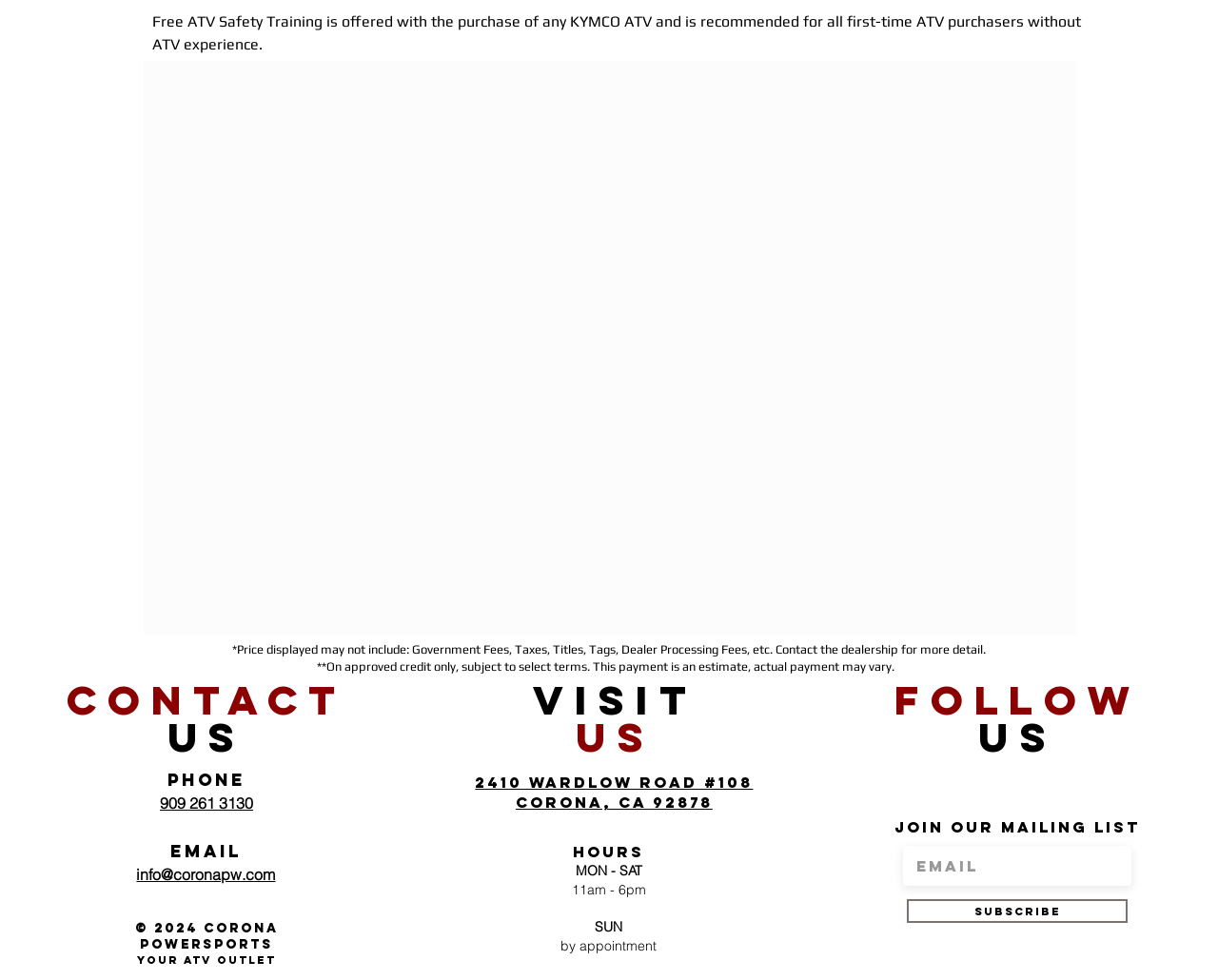Extract the bounding box coordinates of the UI element described: "909 261 3130". Provide the coordinates in the format [left, top, right, bottom] with values ranging from 0 to 1.

[0.131, 0.81, 0.208, 0.829]